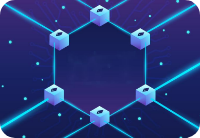Give a detailed account of the elements present in the image.

The image features a stylized graphic representation of a blockchain network. Central to the design is a hexagonal configuration of interconnected blocks, each emitting vibrant blue lines of light that symbolize data flow and connectivity. The background is a deep blue gradient, enhancing the modern and digital aesthetic of the visual. This artwork likely represents concepts related to cryptocurrencies, decentralized systems, or blockchain technology, reflecting the dynamic and interconnected nature of digital assets in today’s financial landscape.